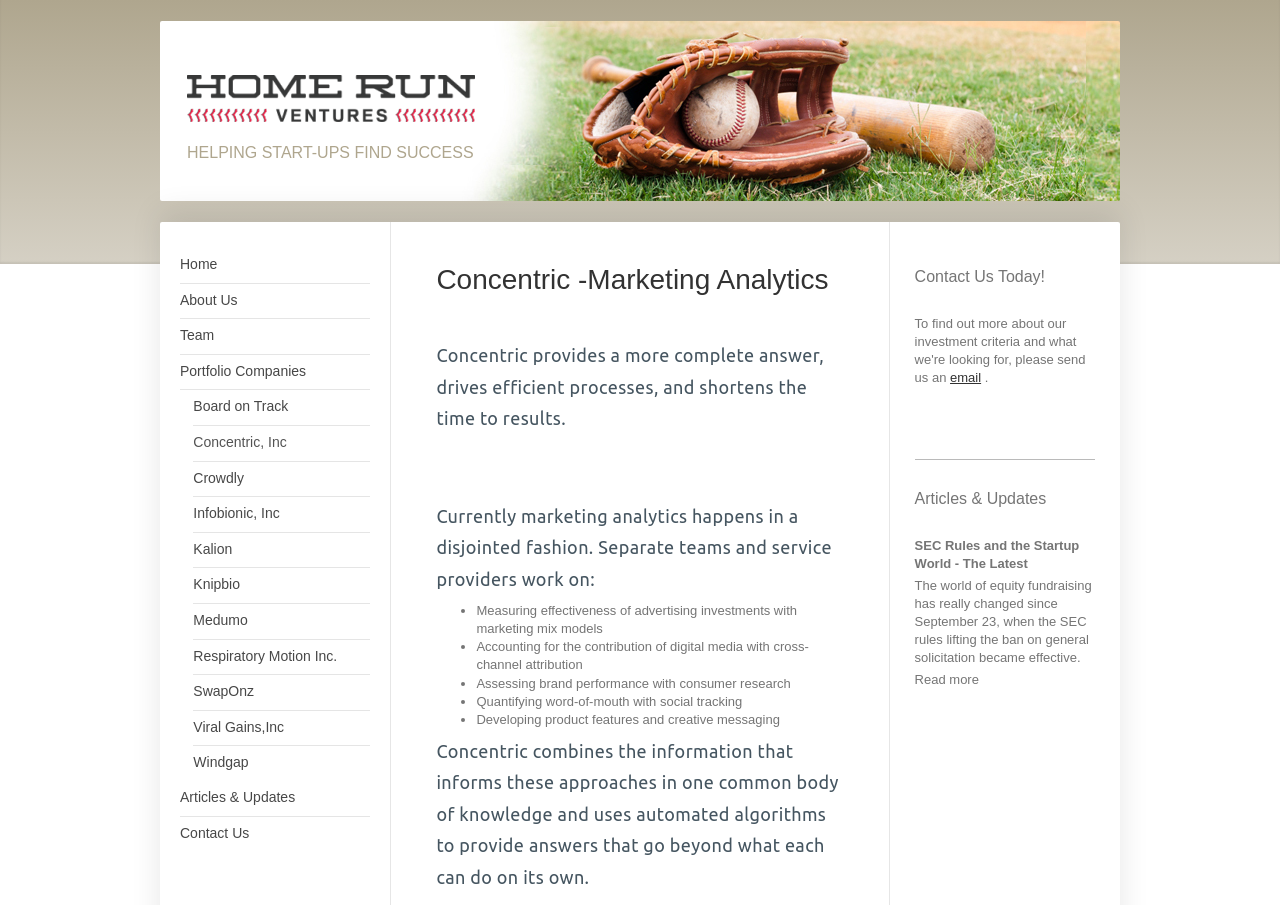Using the given element description, provide the bounding box coordinates (top-left x, top-left y, bottom-right x, bottom-right y) for the corresponding UI element in the screenshot: SwapOnz

[0.151, 0.745, 0.289, 0.785]